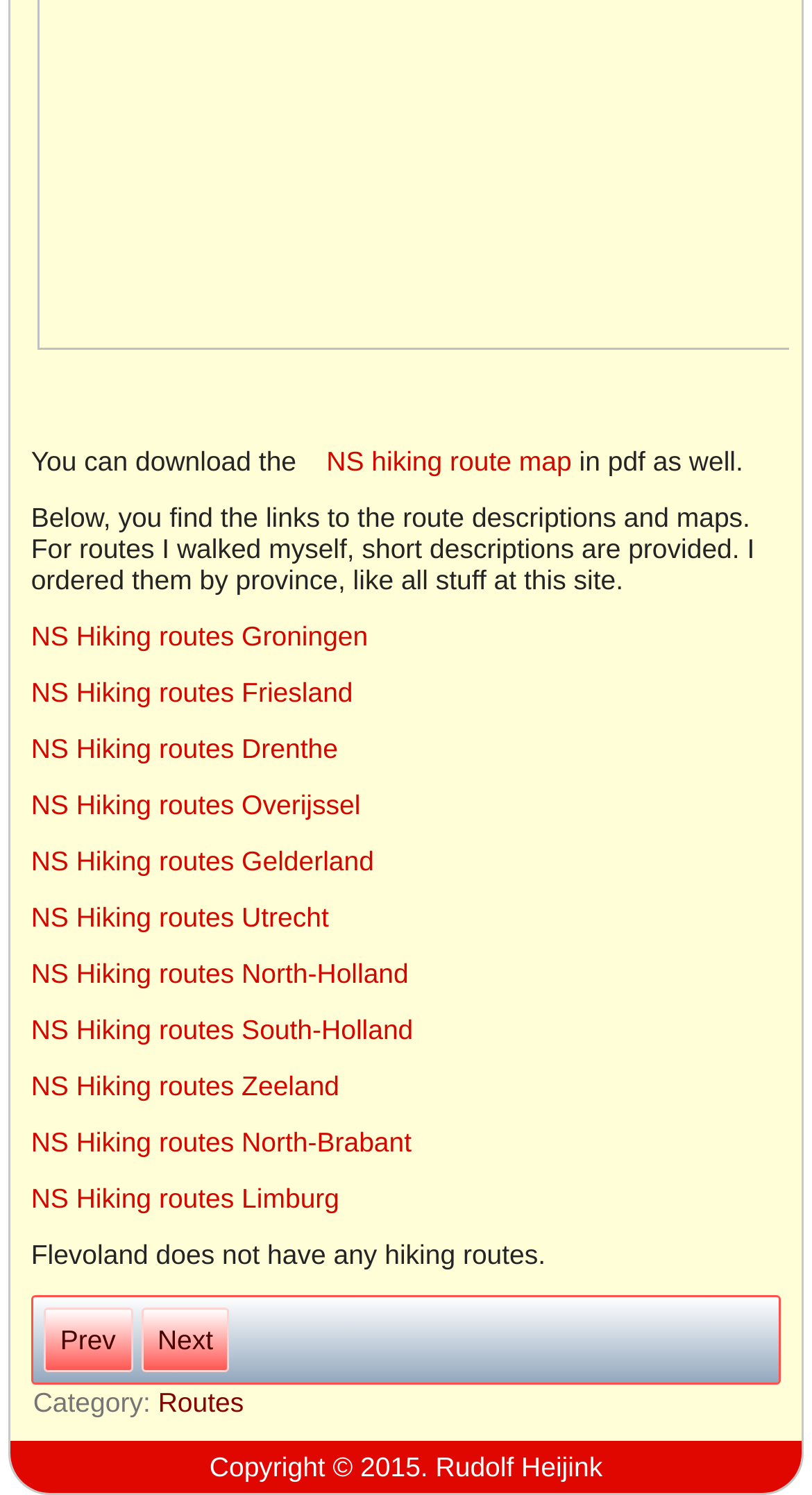Locate the coordinates of the bounding box for the clickable region that fulfills this instruction: "Explore long distance cycling network".

[0.173, 0.874, 0.283, 0.917]